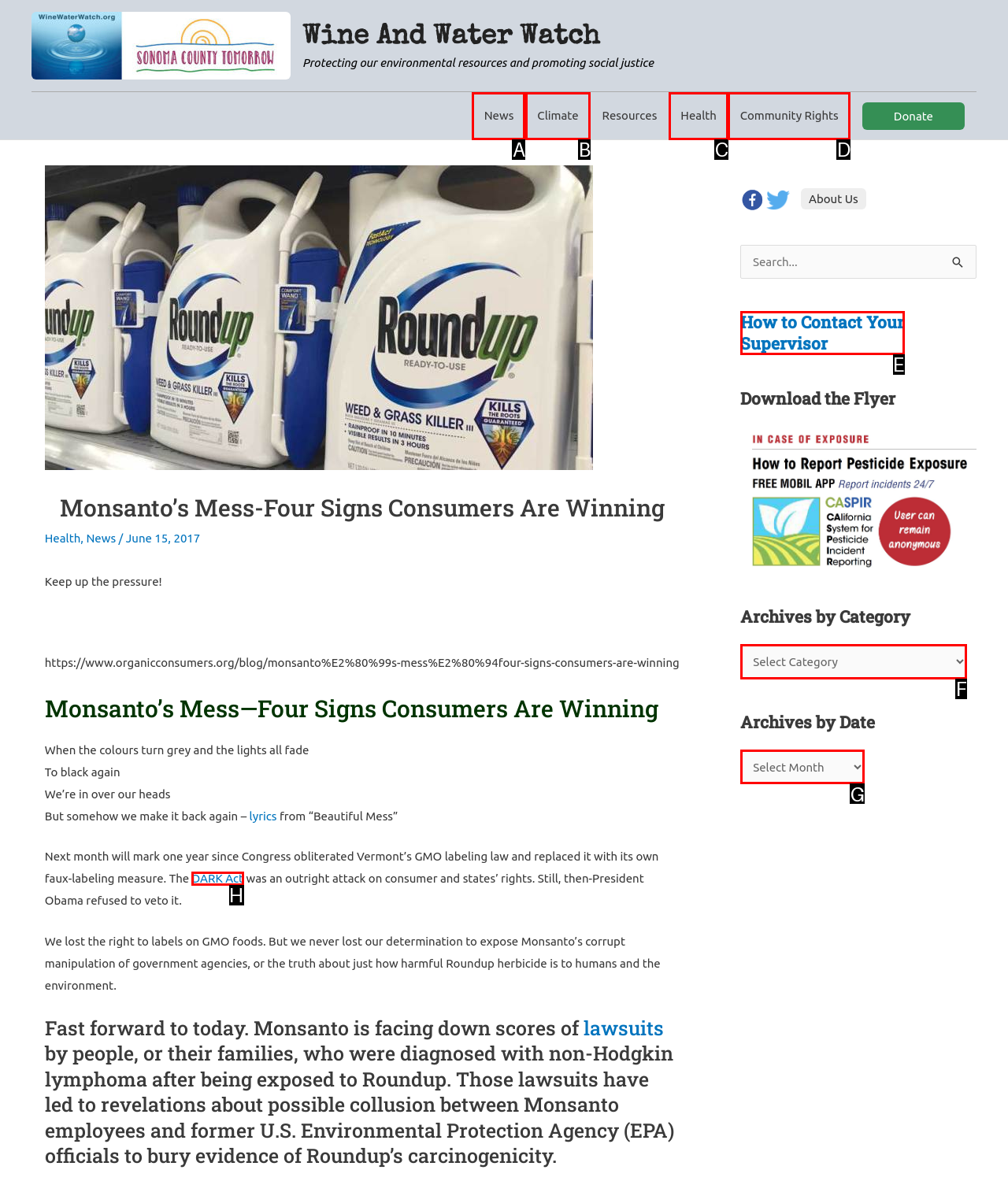Identify which lettered option to click to carry out the task: Click on the 'News' link. Provide the letter as your answer.

A